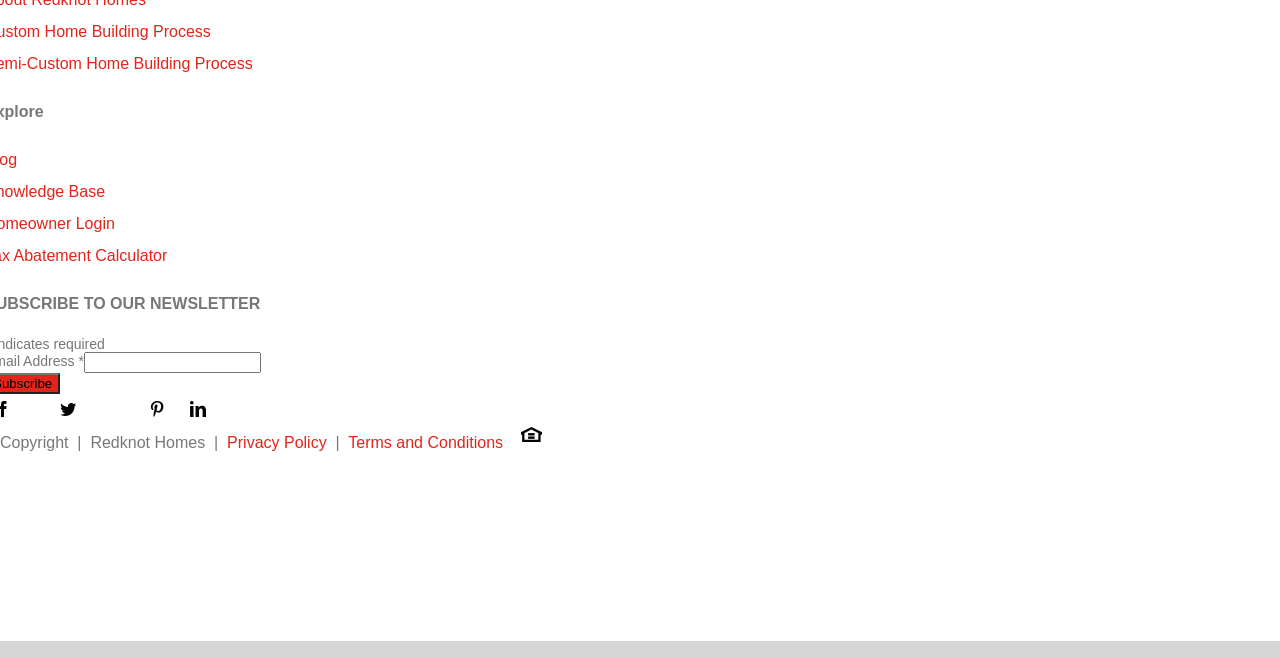Respond to the question with just a single word or phrase: 
What is the purpose of the link at the bottom of the webpage?

Redknot Homes BBB Business Review